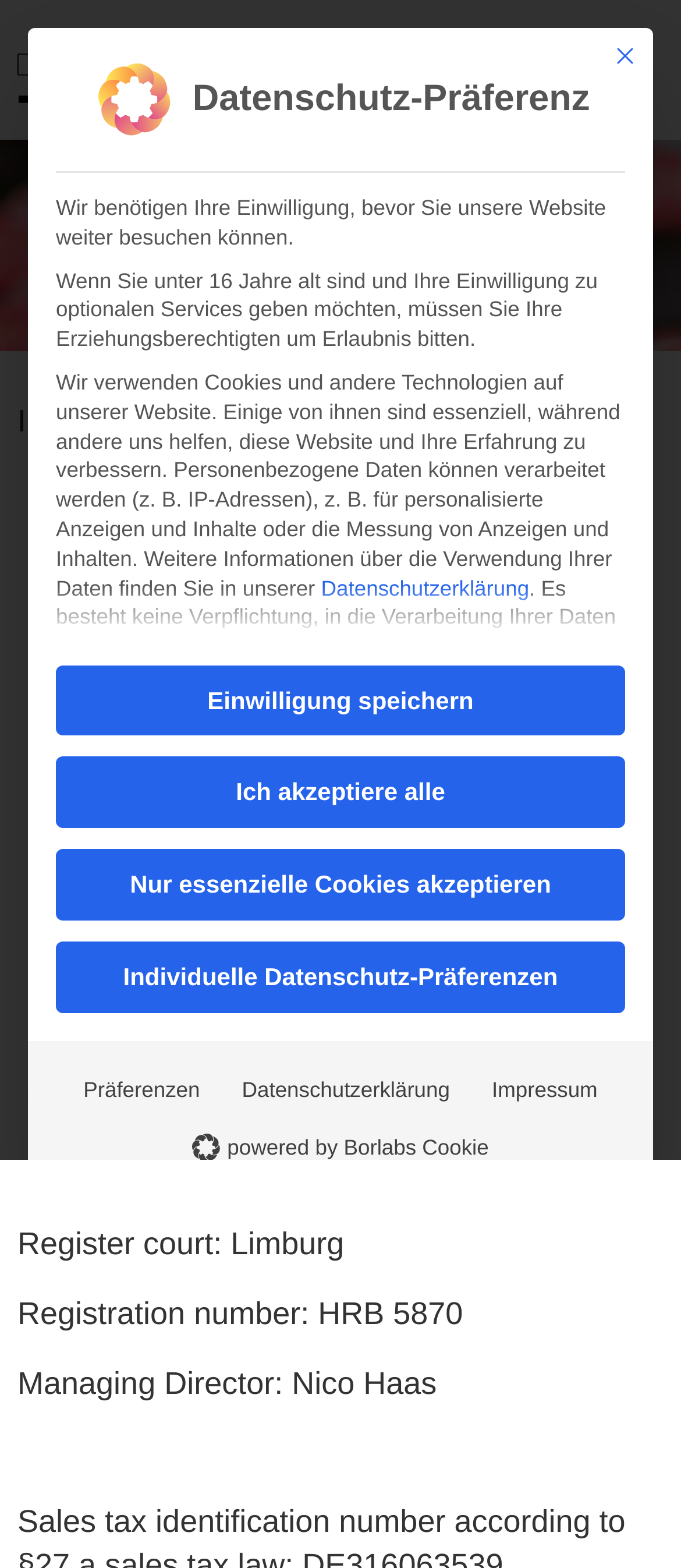Please determine the bounding box coordinates for the element that should be clicked to follow these instructions: "Click the search button".

[0.872, 0.028, 0.949, 0.061]